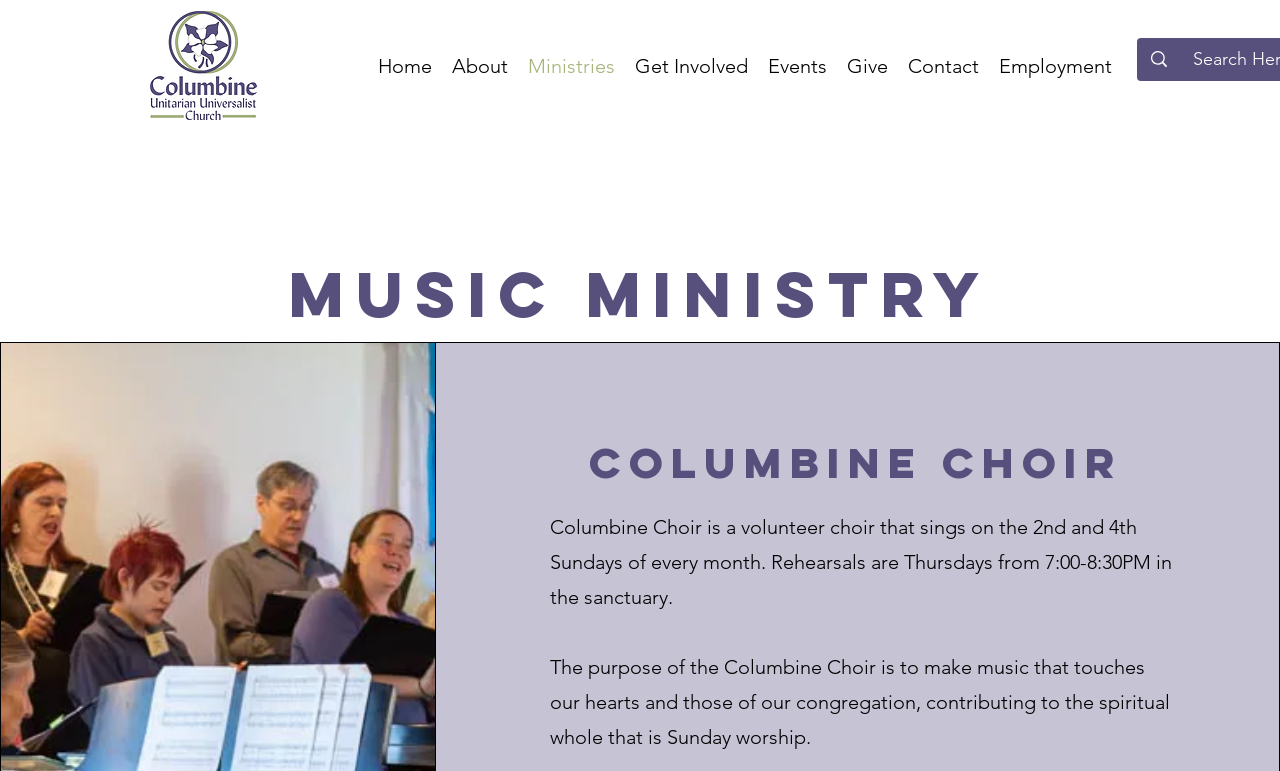Please specify the bounding box coordinates of the clickable region to carry out the following instruction: "Click the Home link". The coordinates should be four float numbers between 0 and 1, in the format [left, top, right, bottom].

[0.288, 0.066, 0.345, 0.105]